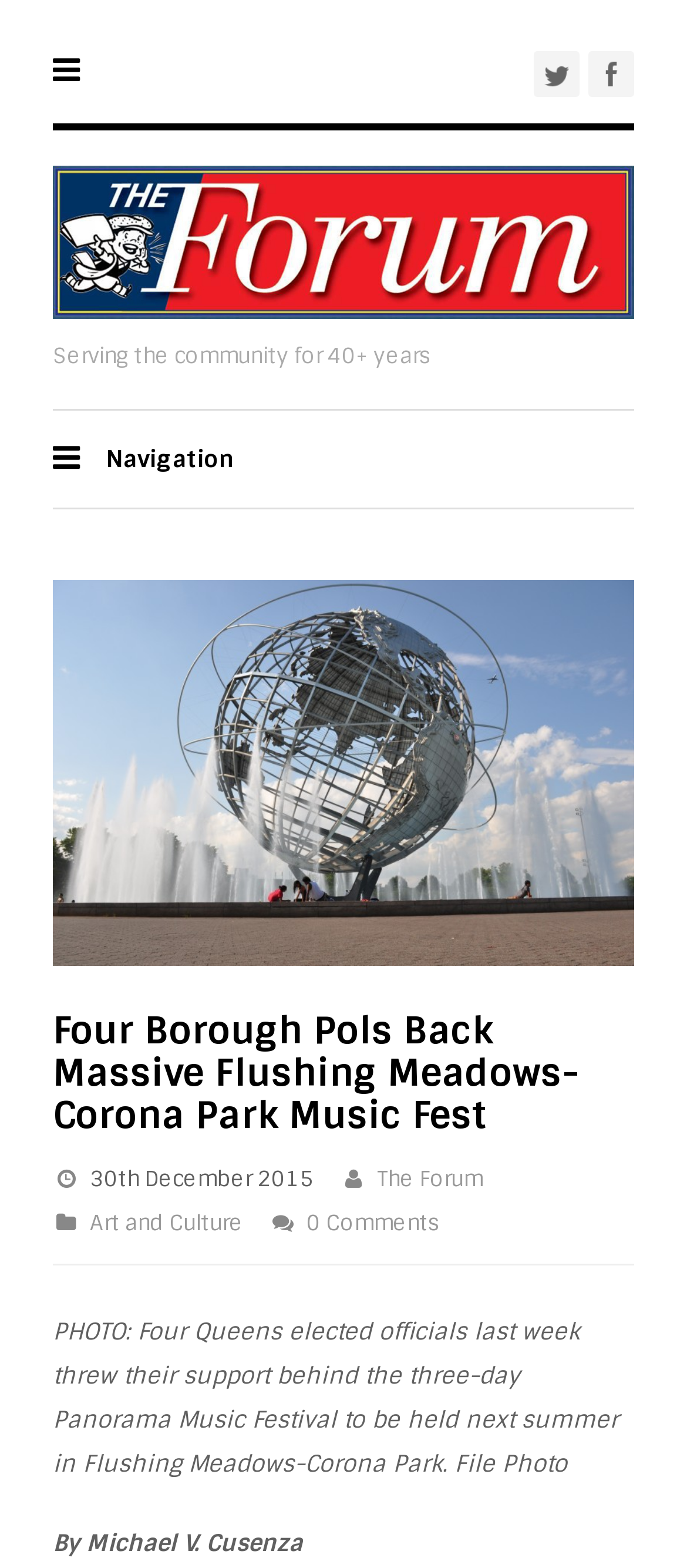Generate a thorough description of the webpage.

The webpage appears to be a news article from The Forum Newsgroup. At the top, there is a combobox and a link to The Forum Newsgroup. On the right side of the top section, there are social media links, including Twitter and Facebook, each represented by an image. 

Below the top section, there is a static text stating "Serving the community for 40+ years". Next to it, there is a navigation section with a combobox. 

The main content of the webpage is an article with a heading "Four Borough Pols Back Massive Flushing Meadows-Corona Park Music Fest". Above the heading, there is a large image related to the article. The article's content is not explicitly stated, but it appears to be about a music festival in Flushing Meadows-Corona Park, with a photo caption and an author's name, Michael V. Cusenza, at the bottom. 

On the right side of the article, there are links to related categories, including "The Forum" and "Art and Culture", as well as a link to comments. The article's publication date, "30th December 2015", is also displayed.